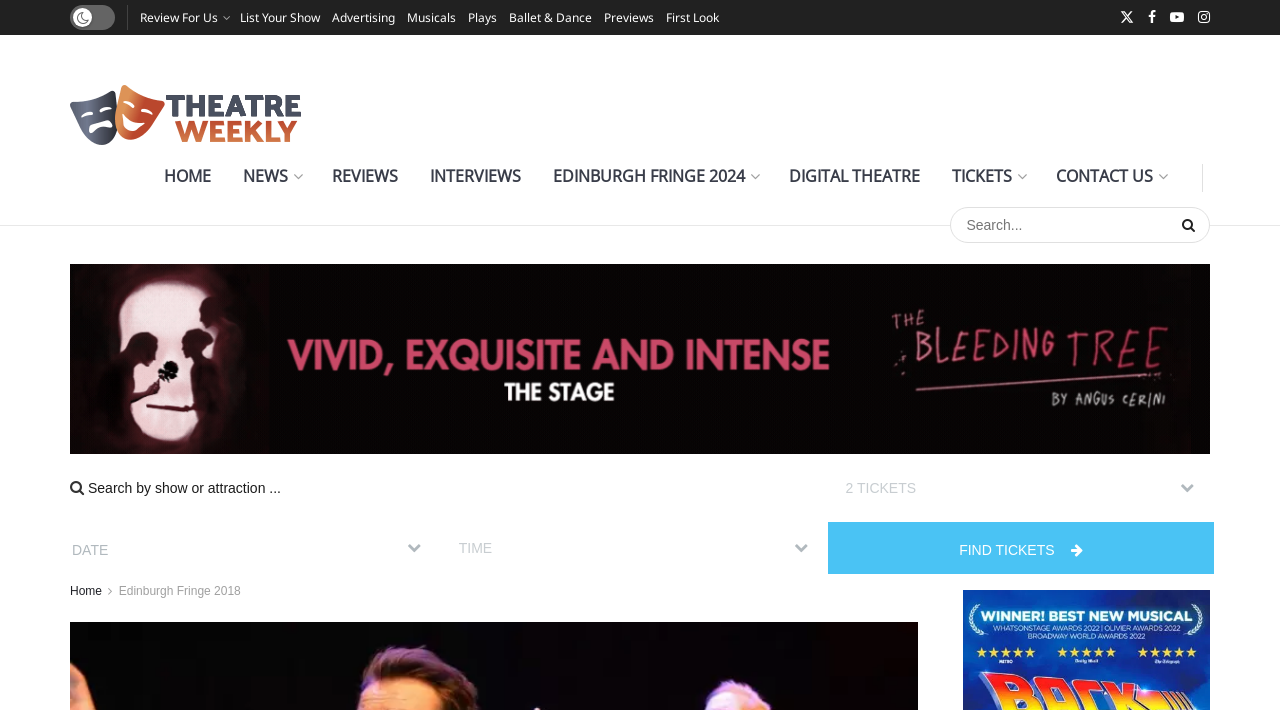What is the name of the website? Analyze the screenshot and reply with just one word or a short phrase.

Theatre Weekly